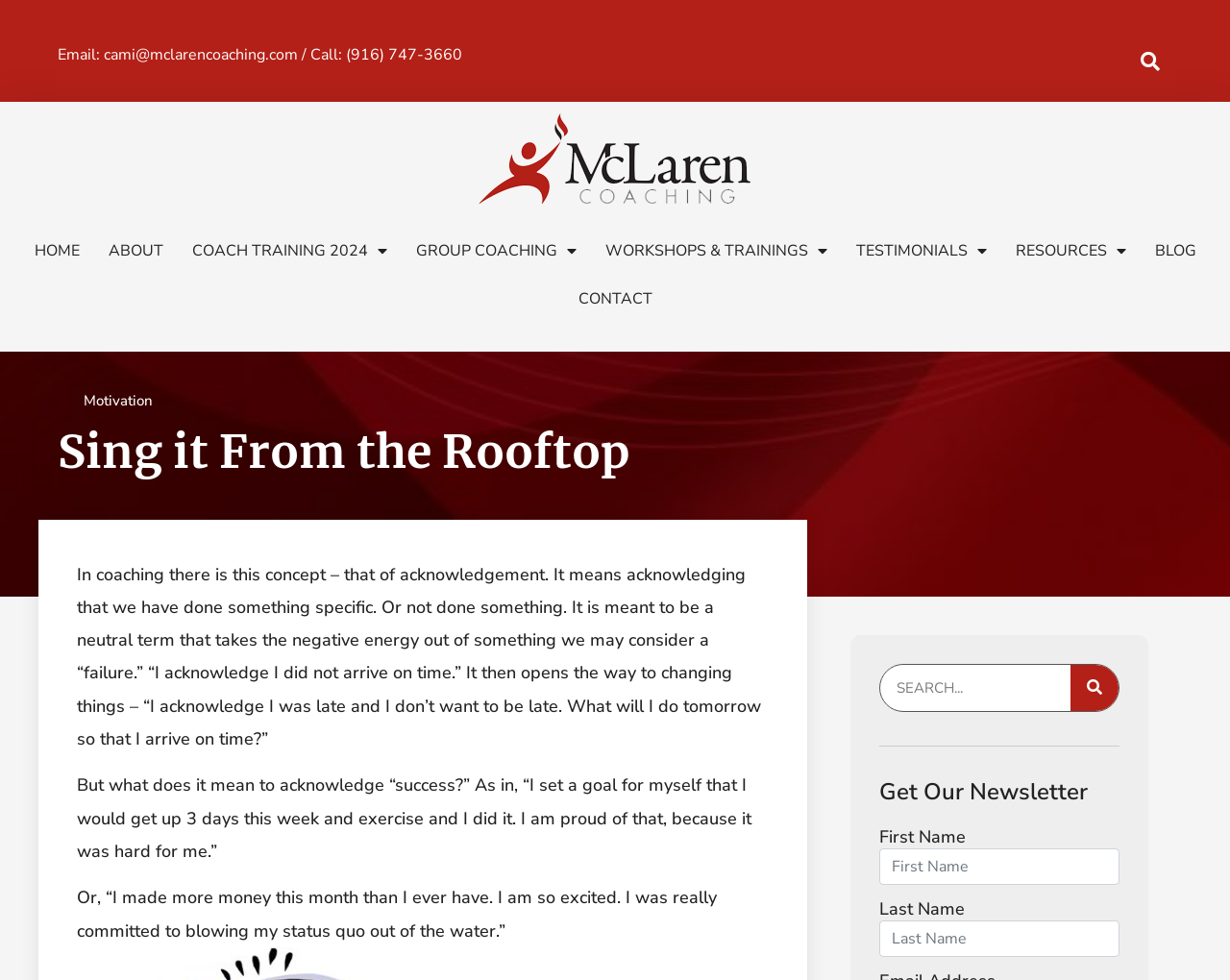From the image, can you give a detailed response to the question below:
What is the purpose of acknowledgement in coaching?

I read the main text on the webpage, which explains the concept of acknowledgement in coaching. According to the text, acknowledgement is meant to be a neutral term that takes the negative energy out of something we may consider a 'failure'.